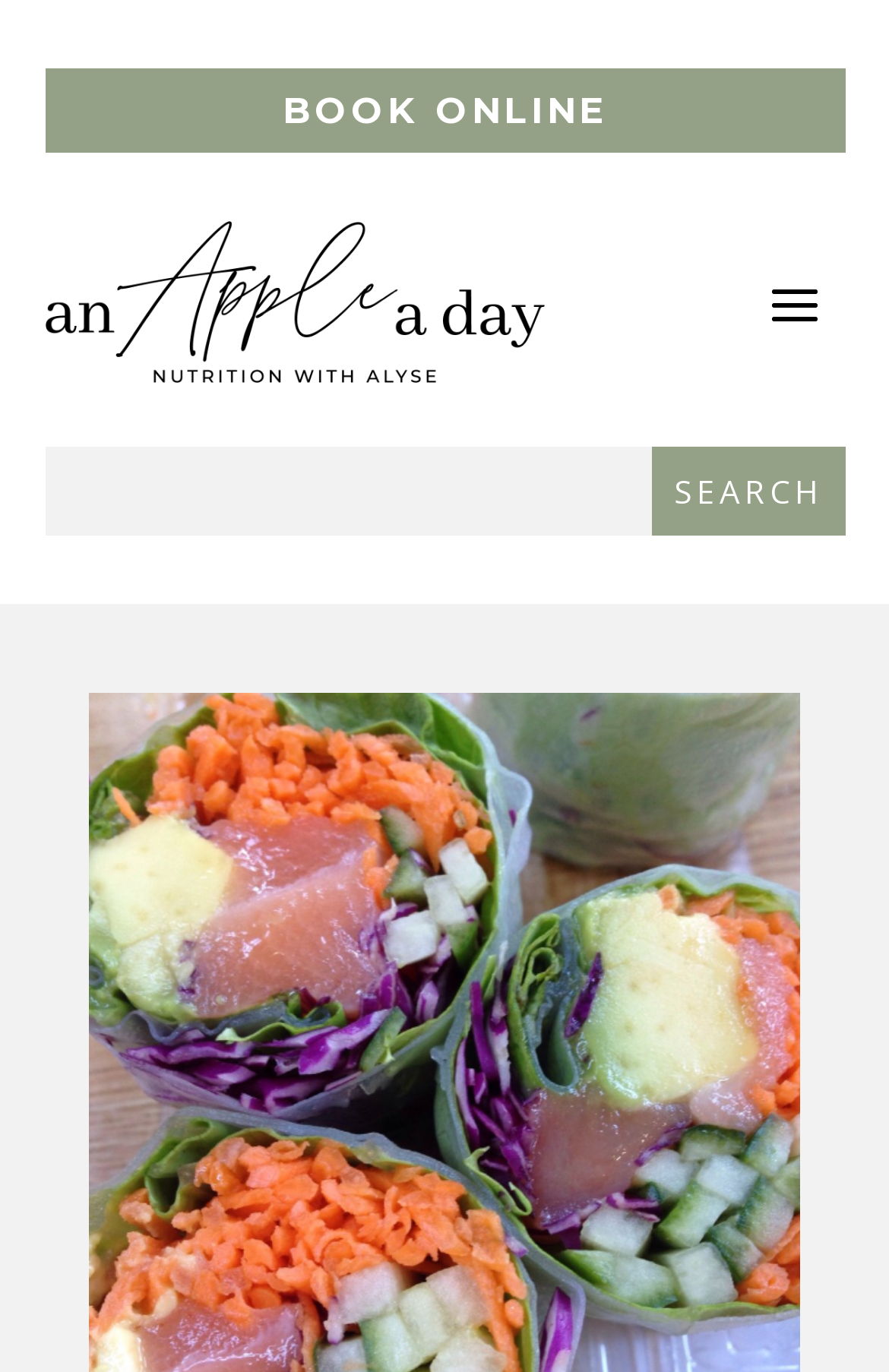What is the theme of this website?
Based on the image, respond with a single word or phrase.

Health and wellbeing